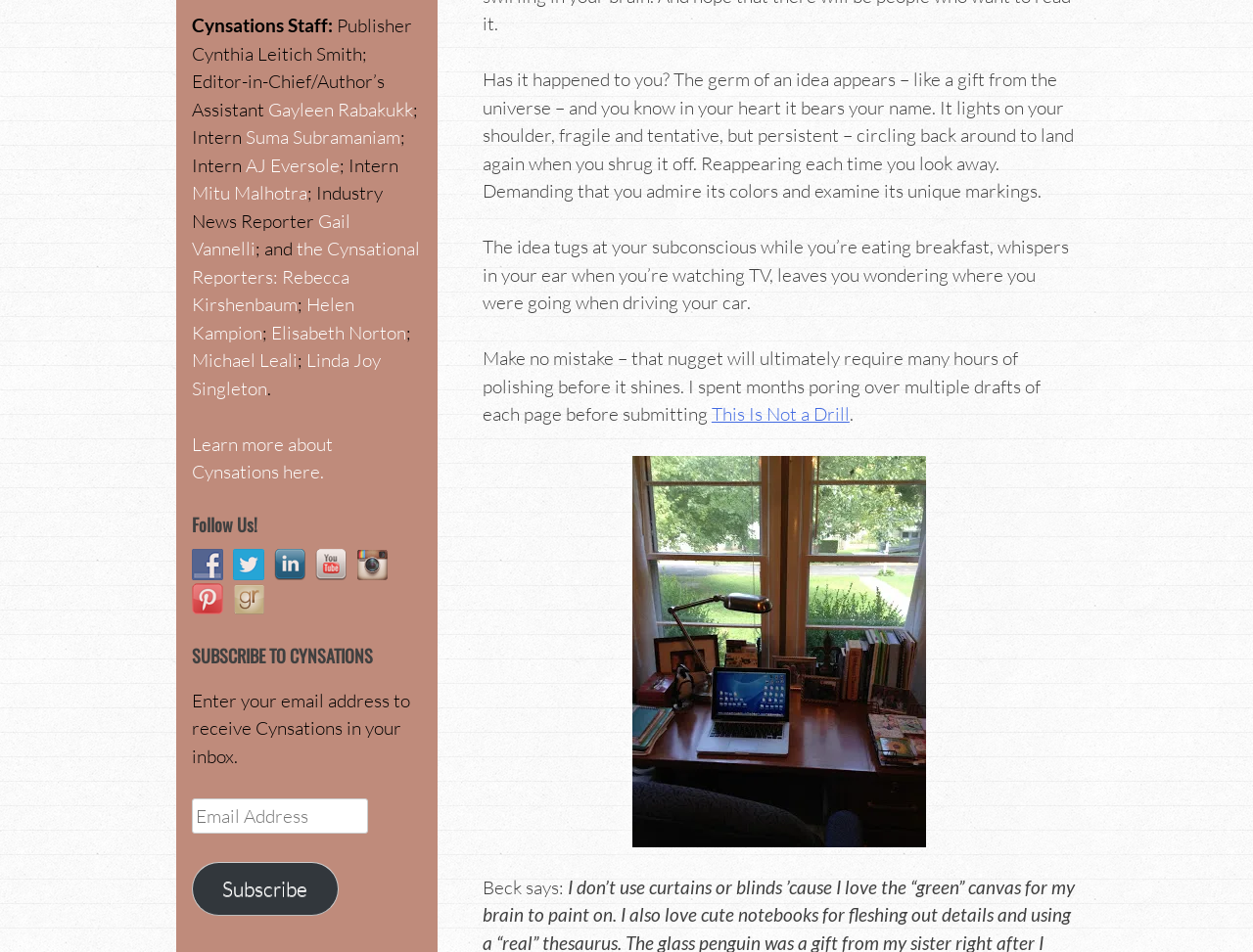Can you find the bounding box coordinates for the element that needs to be clicked to execute this instruction: "Enter email address"? The coordinates should be given as four float numbers between 0 and 1, i.e., [left, top, right, bottom].

[0.153, 0.838, 0.294, 0.876]